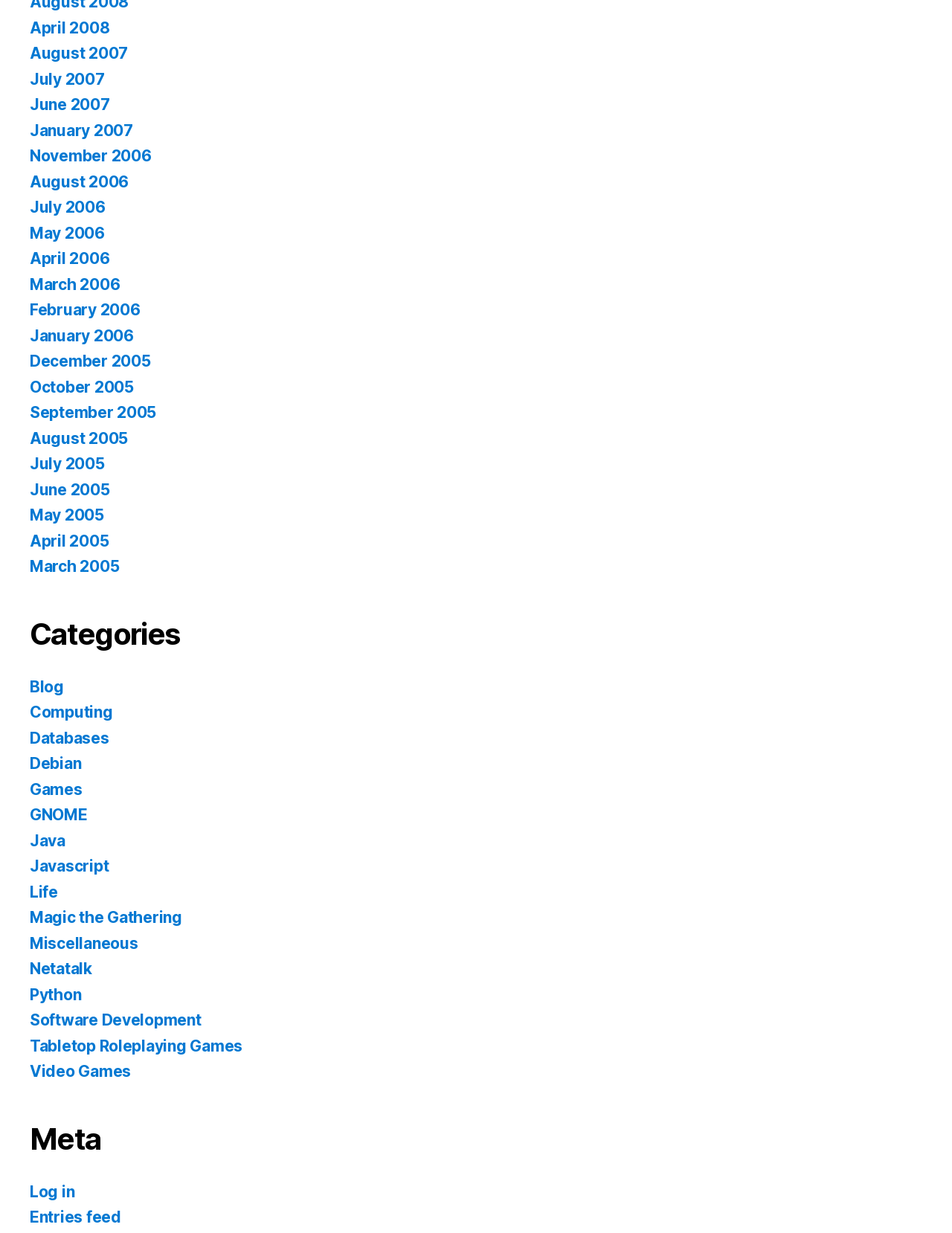How many categories are listed?
Using the information presented in the image, please offer a detailed response to the question.

I counted the number of links under the 'Categories' heading and found that there are 20 categories listed.